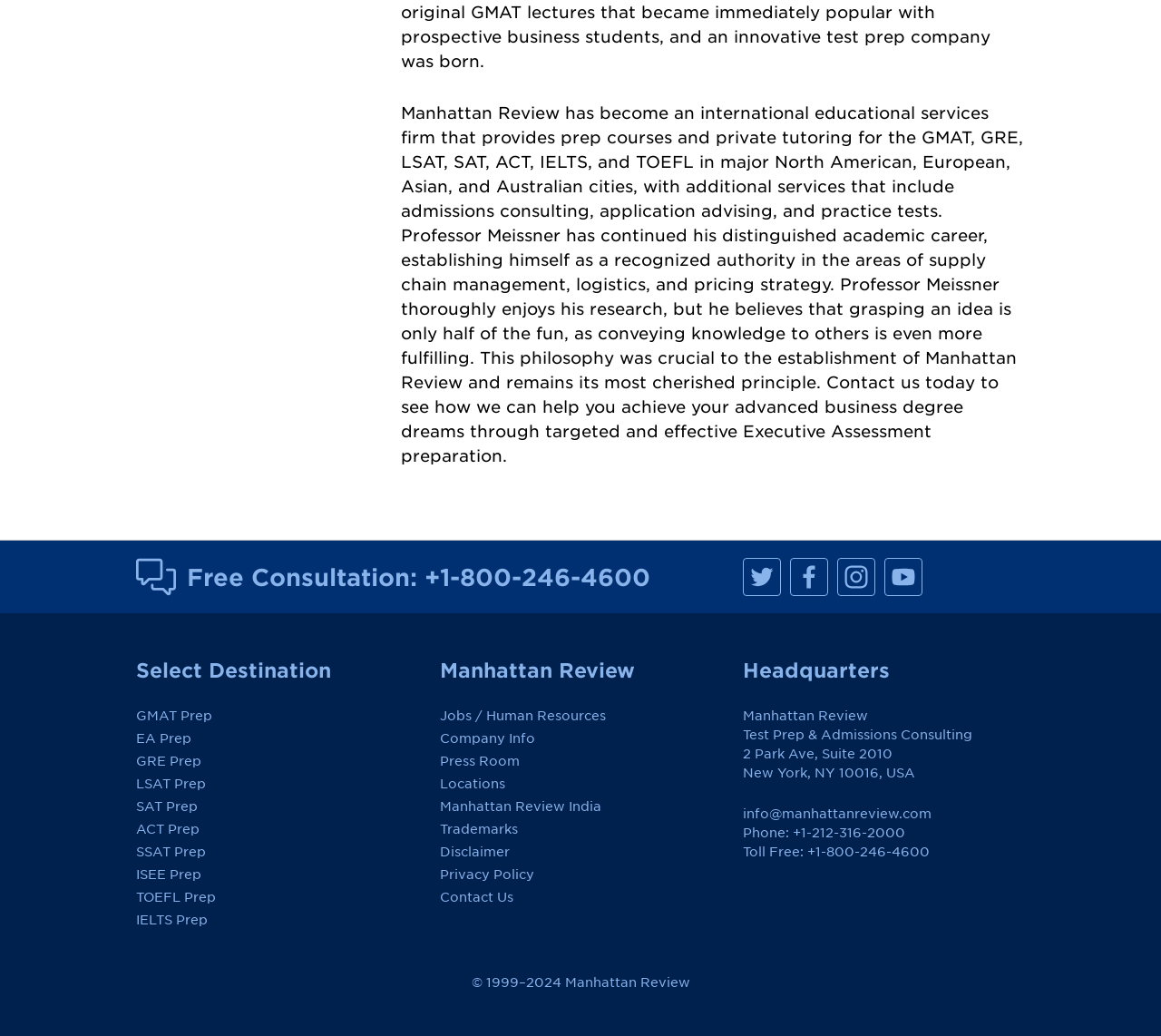Give a one-word or phrase response to the following question: What social media platforms does the company have?

Facebook, Twitter, Instagram, Youtube